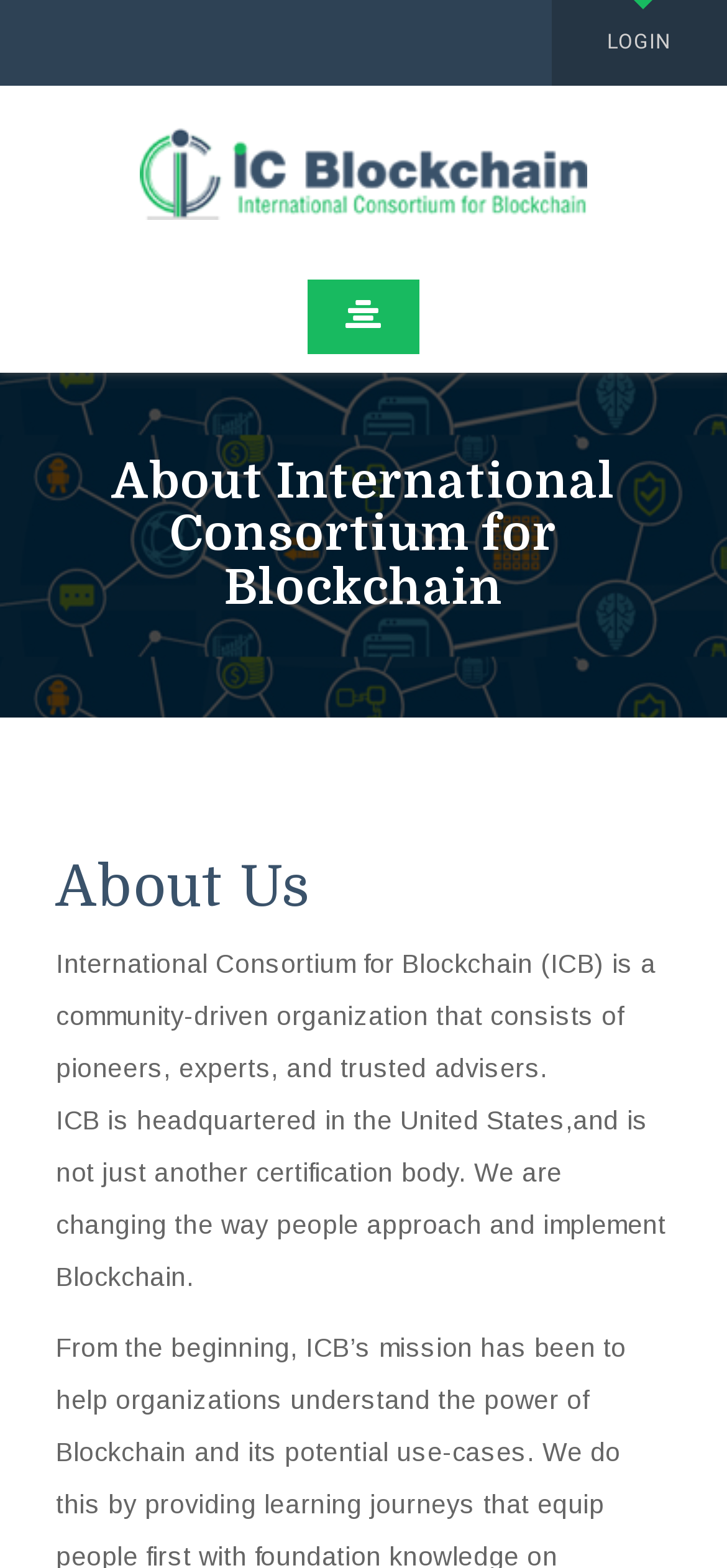Determine the bounding box for the described HTML element: "Login". Ensure the coordinates are four float numbers between 0 and 1 in the format [left, top, right, bottom].

[0.758, 0.0, 1.0, 0.054]